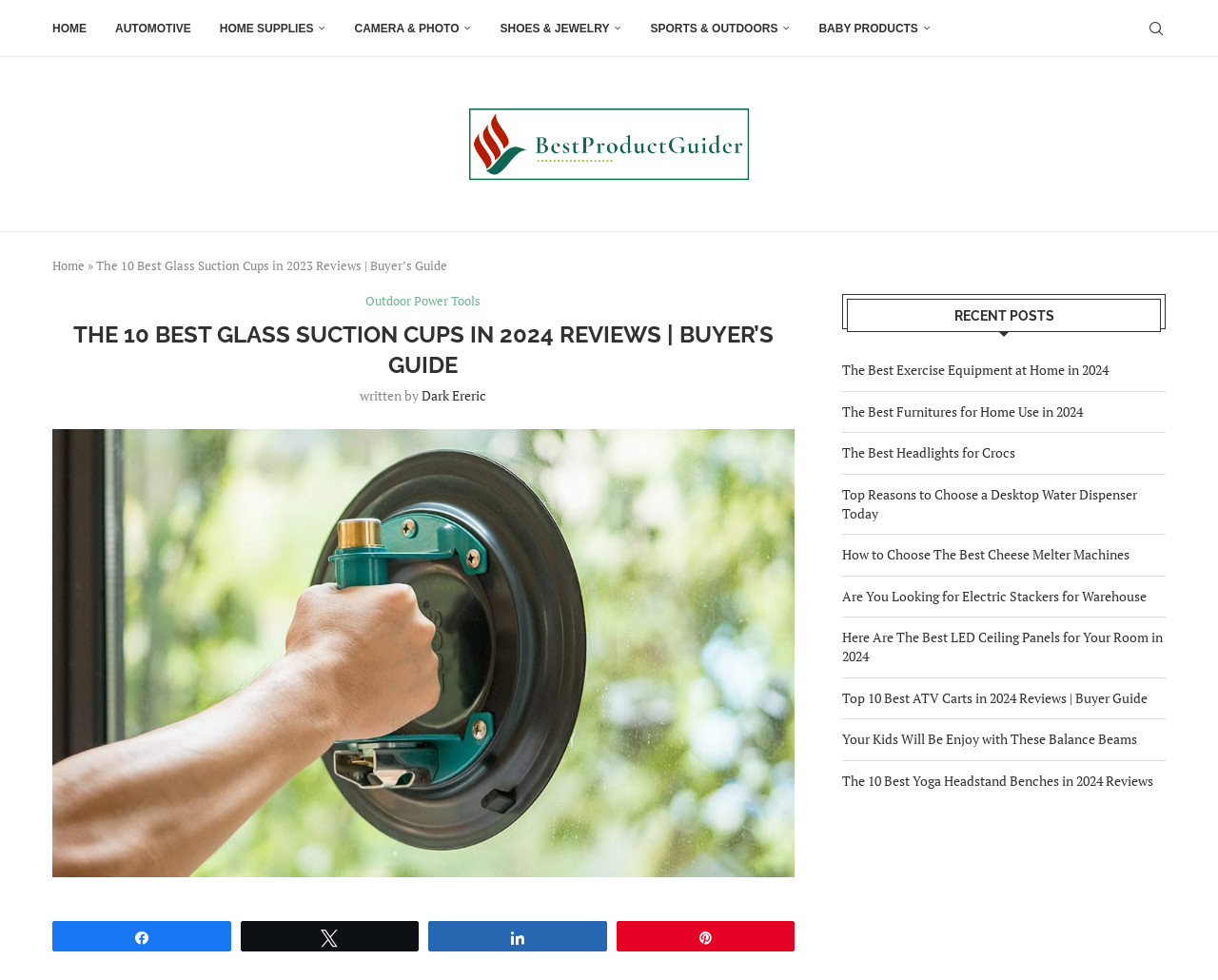Please determine the bounding box coordinates of the section I need to click to accomplish this instruction: "Search for products".

[0.941, 0.001, 0.957, 0.057]